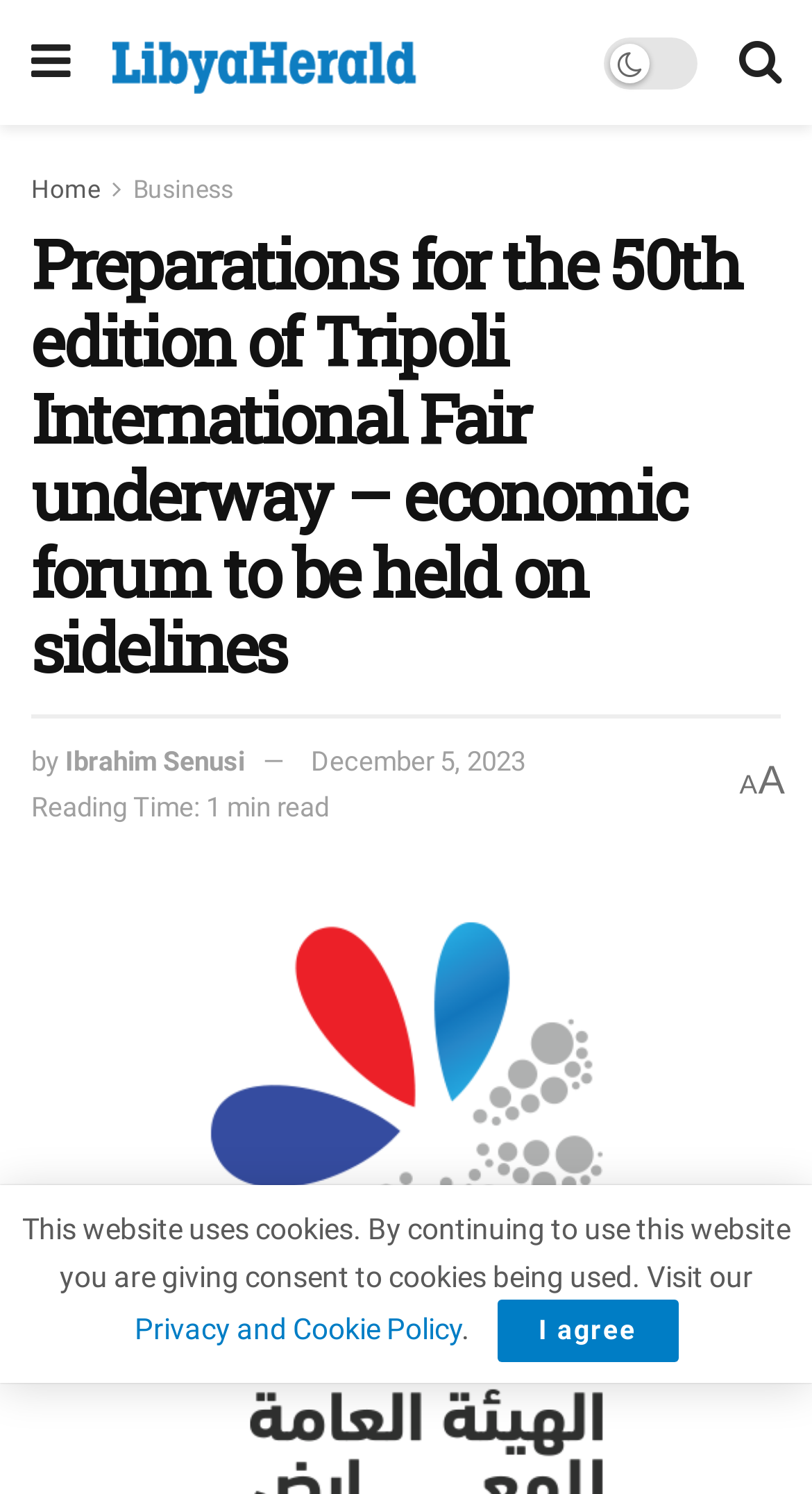Examine the image carefully and respond to the question with a detailed answer: 
When was the article published?

I found the answer by looking at the link element with the text 'December 5, 2023' which is located near the author's name, indicating that it is the publication date of the article.